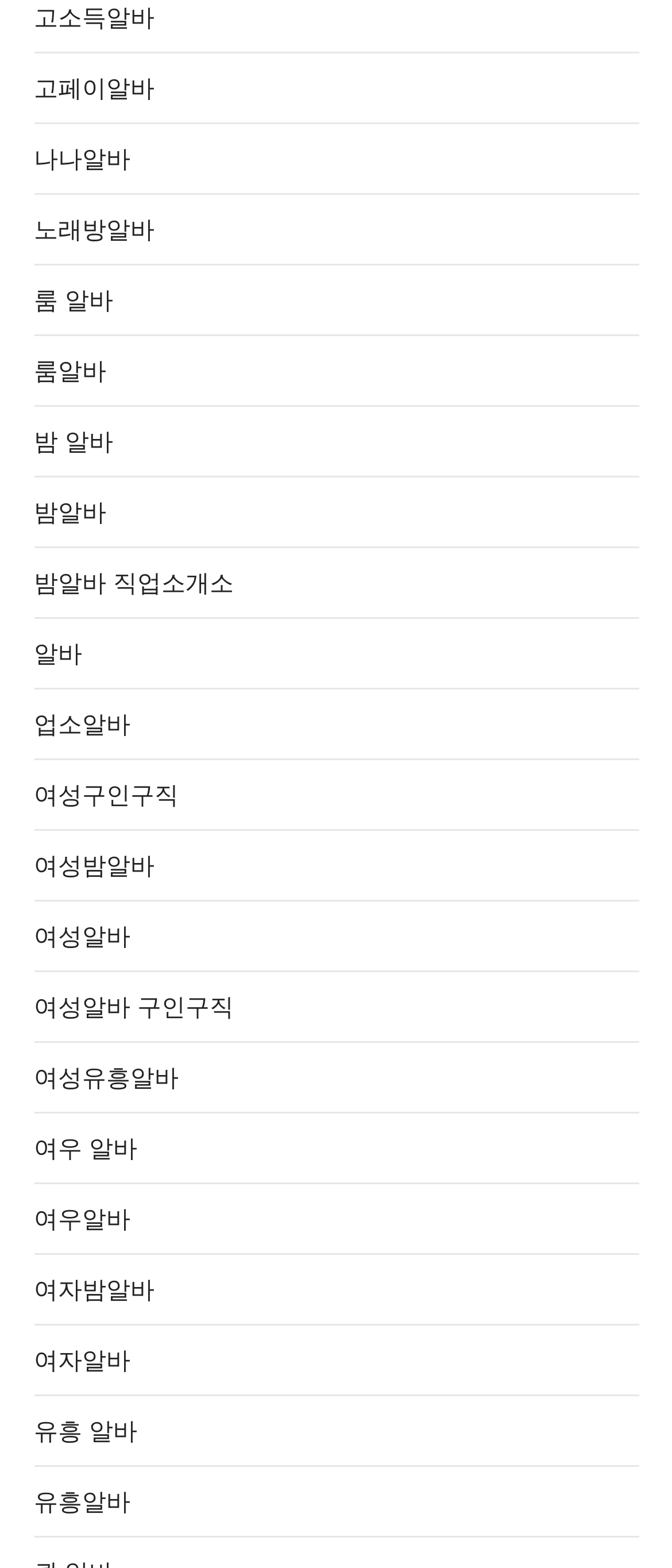Locate the bounding box coordinates of the element that needs to be clicked to carry out the instruction: "Browse 유흥 알바 link". The coordinates should be given as four float numbers ranging from 0 to 1, i.e., [left, top, right, bottom].

[0.05, 0.898, 0.204, 0.927]